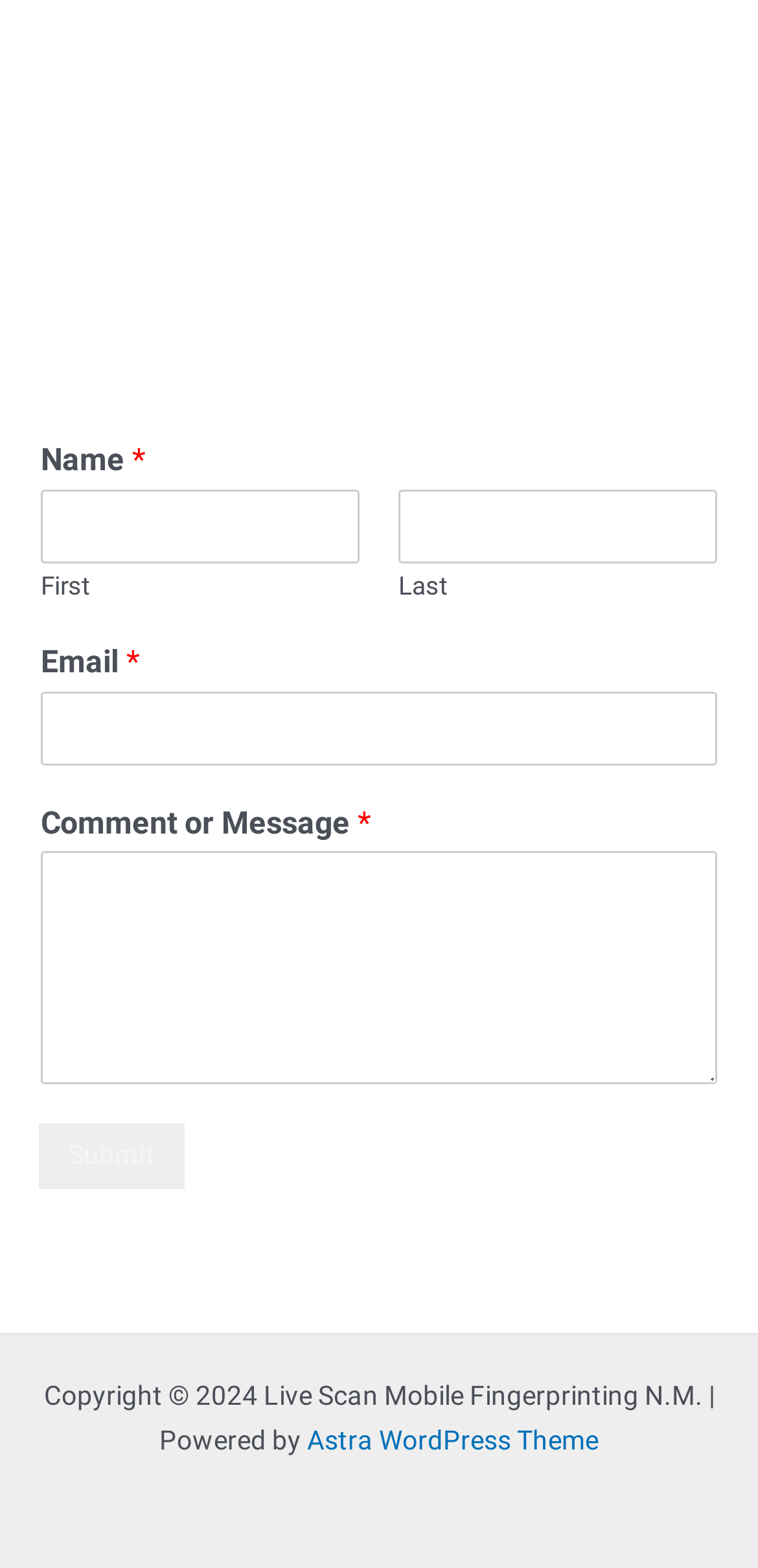How many textboxes are there on the form?
Using the visual information, answer the question in a single word or phrase.

3